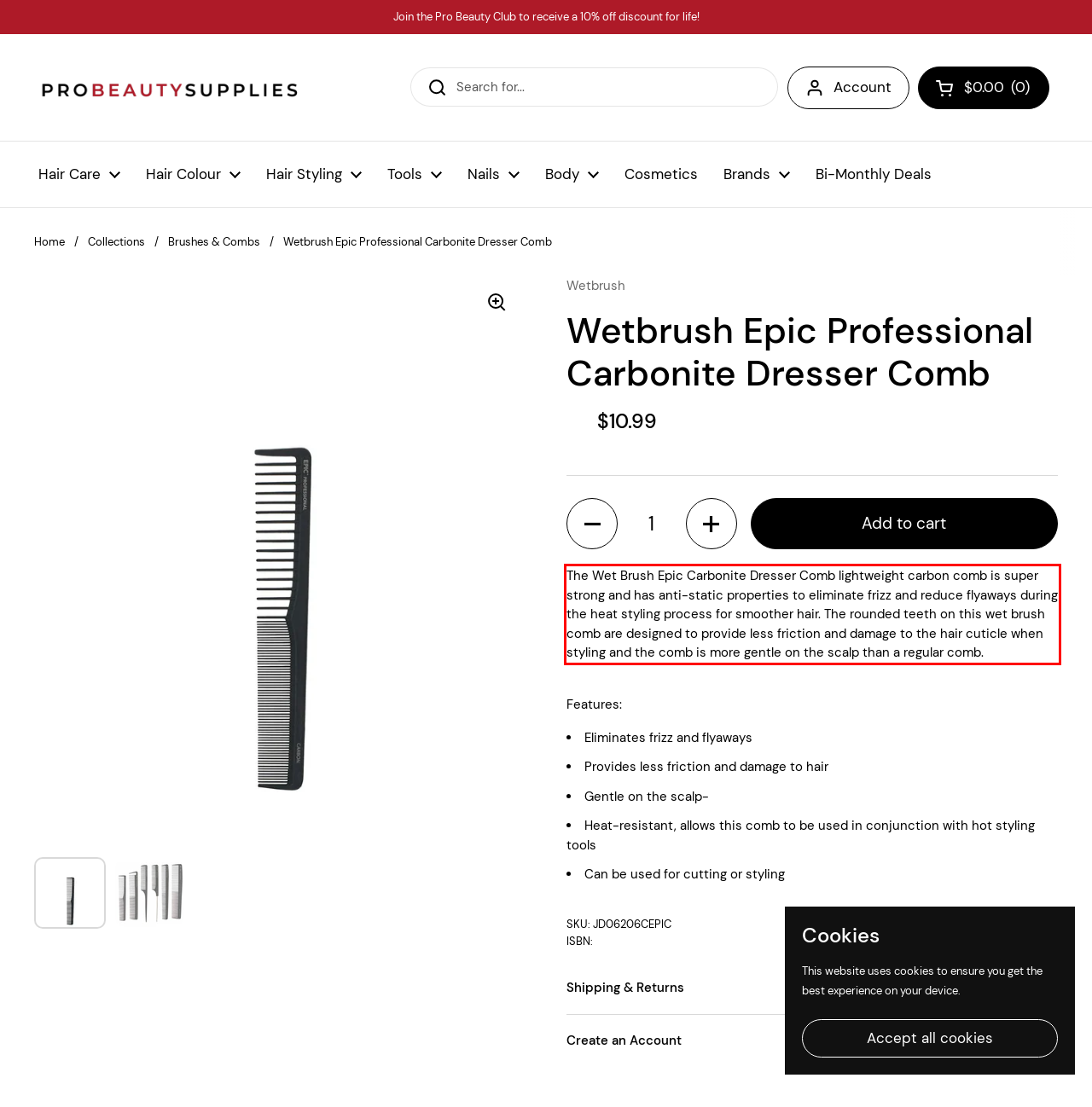Please identify the text within the red rectangular bounding box in the provided webpage screenshot.

The Wet Brush Epic Carbonite Dresser Comb lightweight carbon comb is super strong and has anti-static properties to eliminate frizz and reduce flyaways during the heat styling process for smoother hair. The rounded teeth on this wet brush comb are designed to provide less friction and damage to the hair cuticle when styling and the comb is more gentle on the scalp than a regular comb.